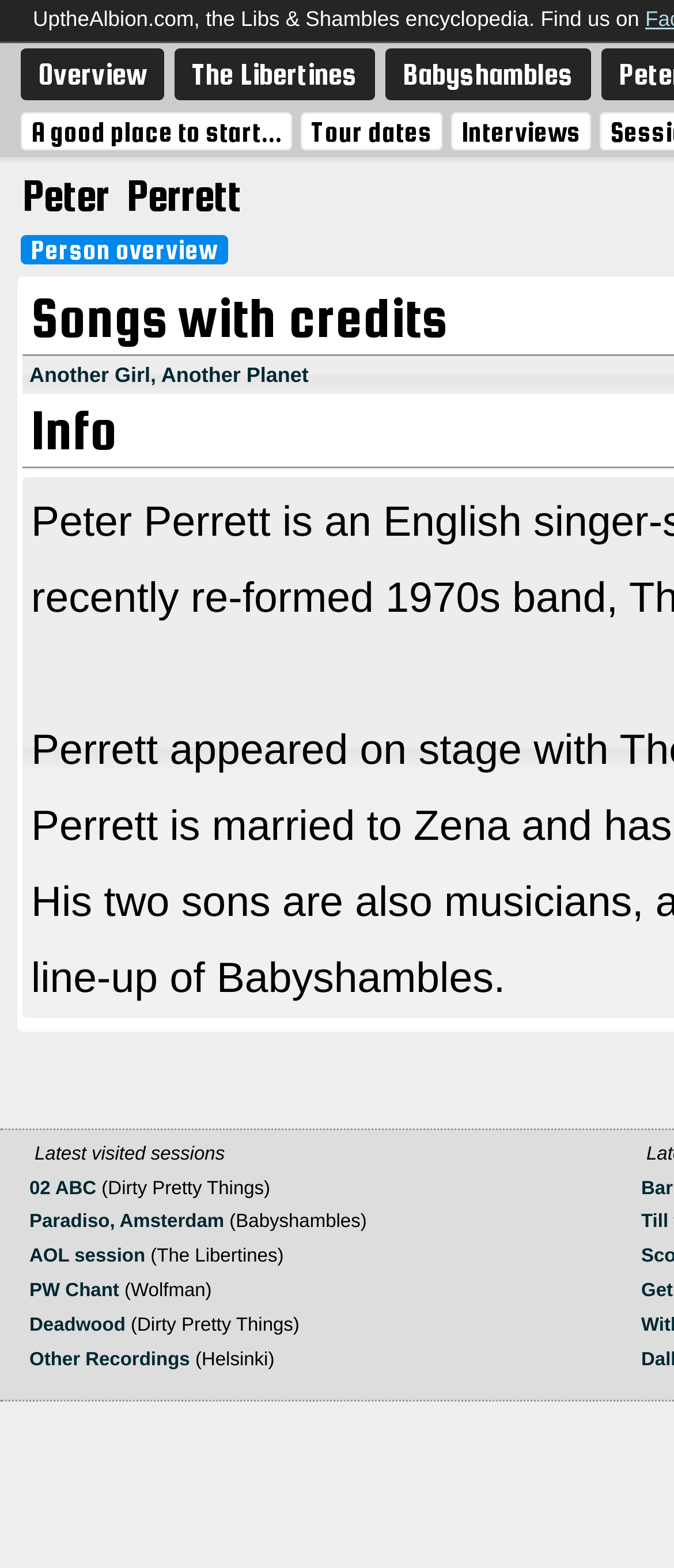Determine the bounding box coordinates of the section I need to click to execute the following instruction: "Check latest visited sessions". Provide the coordinates as four float numbers between 0 and 1, i.e., [left, top, right, bottom].

[0.051, 0.729, 0.333, 0.742]